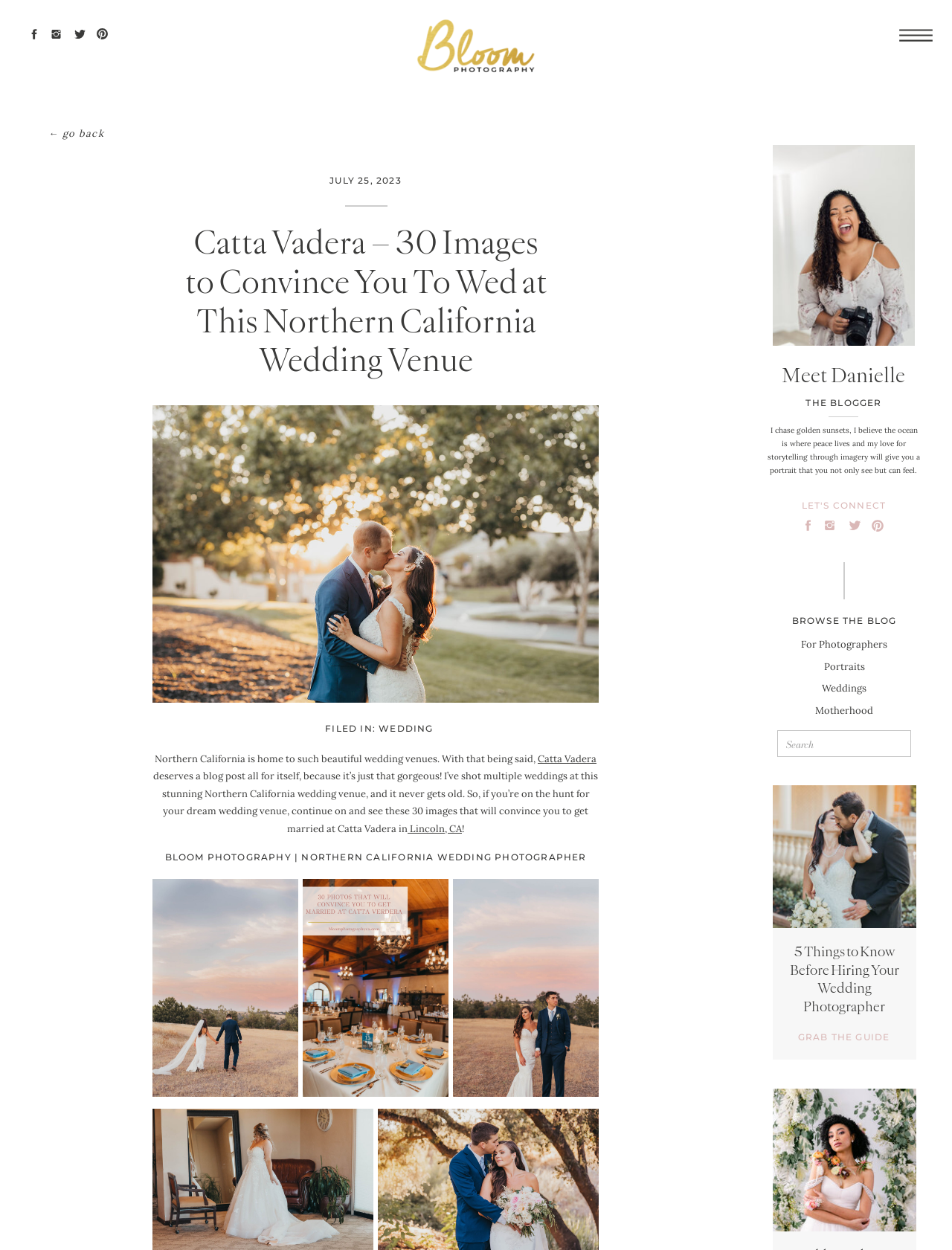Identify the headline of the webpage and generate its text content.

Catta Vadera – 30 Images to Convince You To Wed at This Northern California Wedding Venue